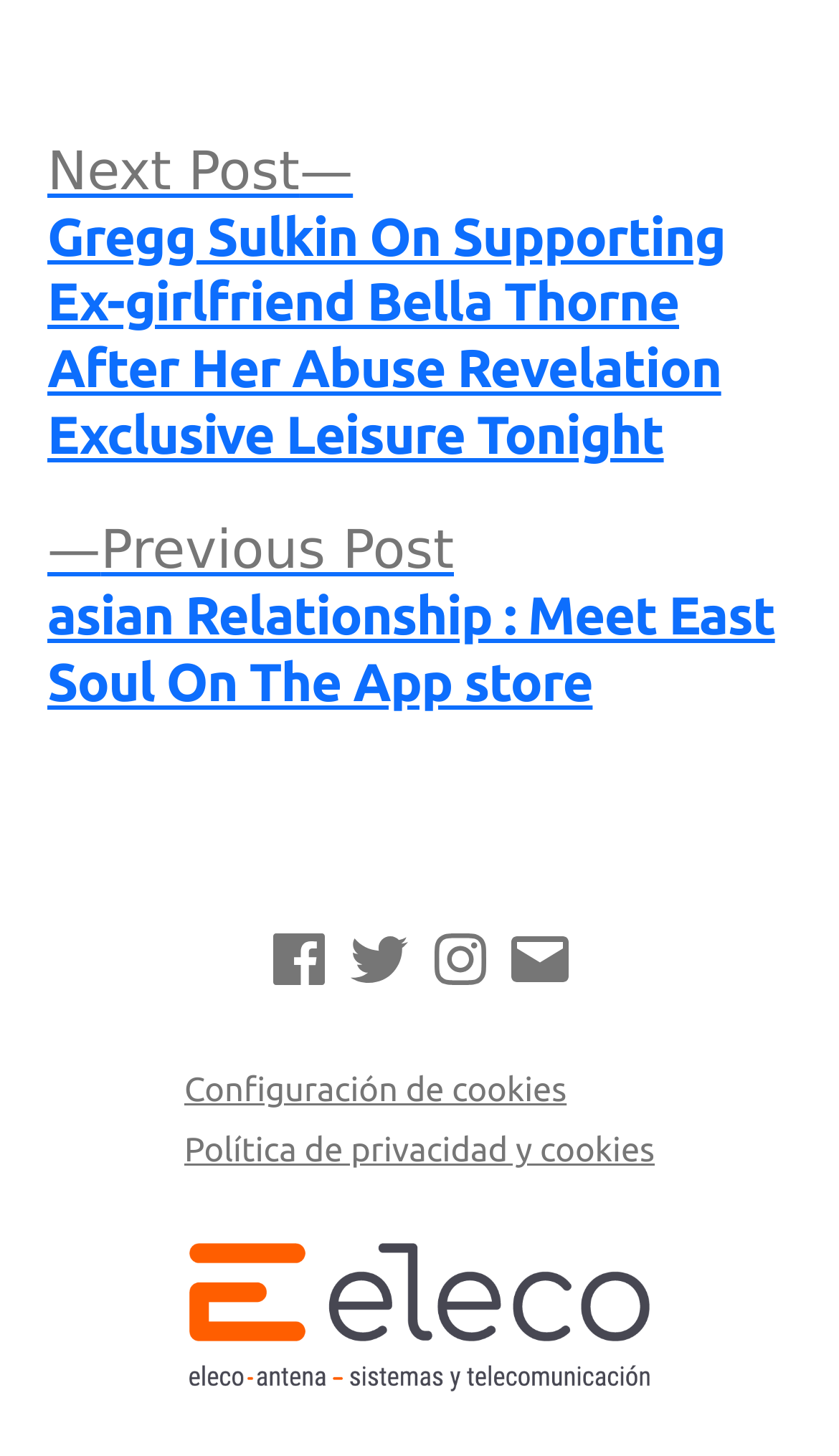What is the first navigation menu item?
Please ensure your answer to the question is detailed and covers all necessary aspects.

The first navigation menu item is 'Entradas' which is located at the top of the webpage with a bounding box of [0.0, 0.095, 1.0, 0.494].